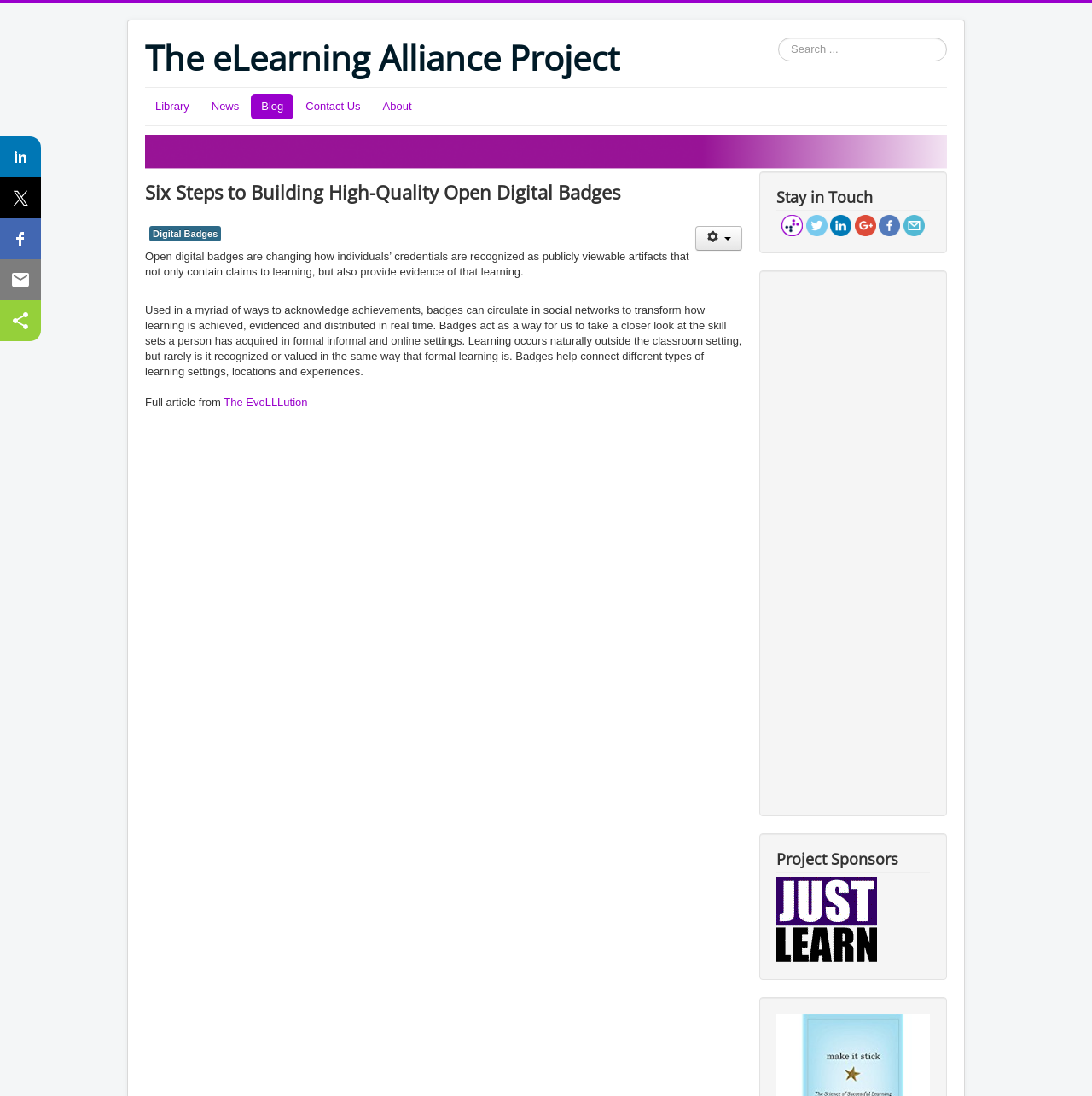Pinpoint the bounding box coordinates of the clickable element to carry out the following instruction: "Search for something."

[0.712, 0.034, 0.867, 0.056]